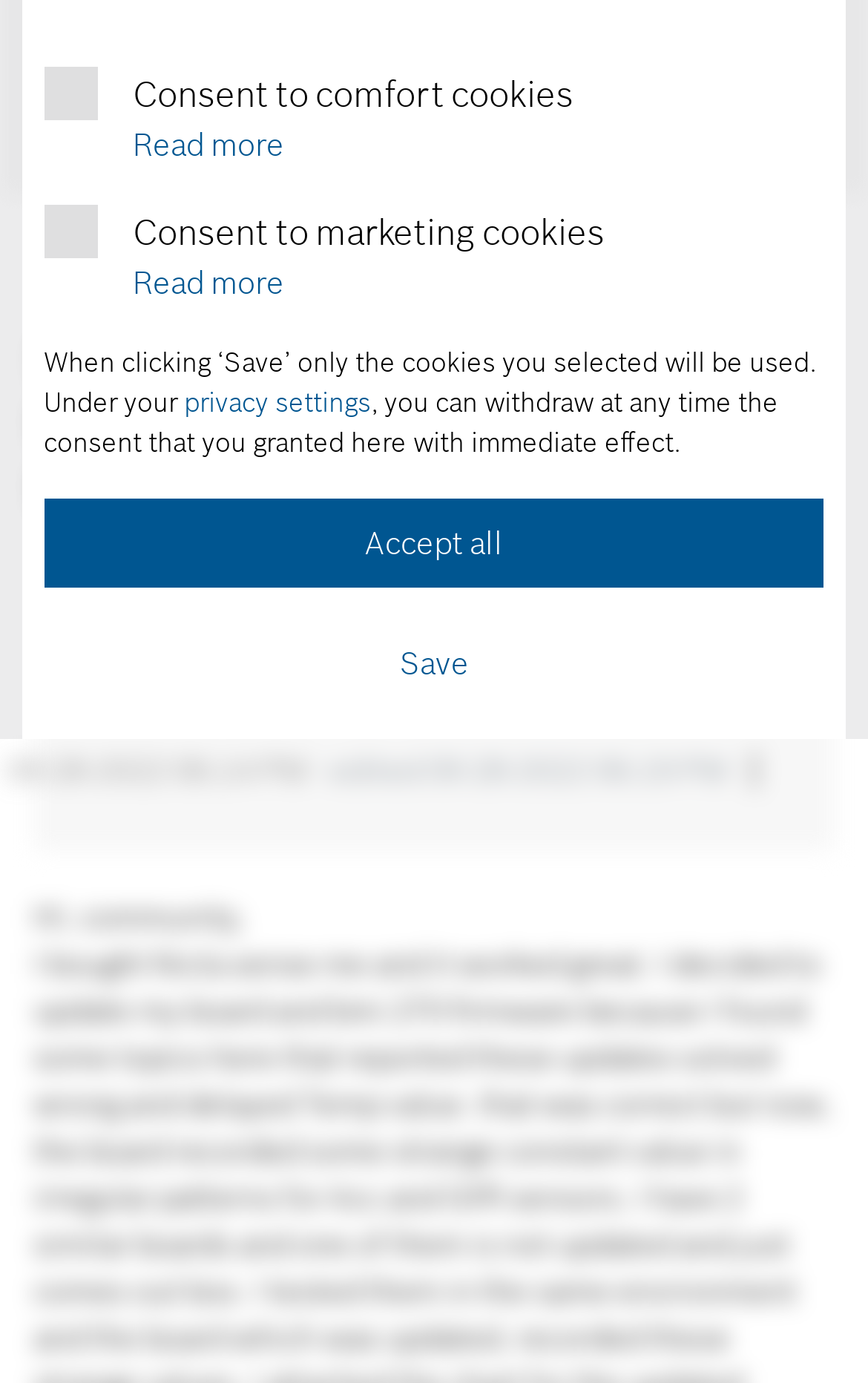Please predict the bounding box coordinates (top-left x, top-left y, bottom-right x, bottom-right y) for the UI element in the screenshot that fits the description: Options

[0.872, 0.285, 0.962, 0.333]